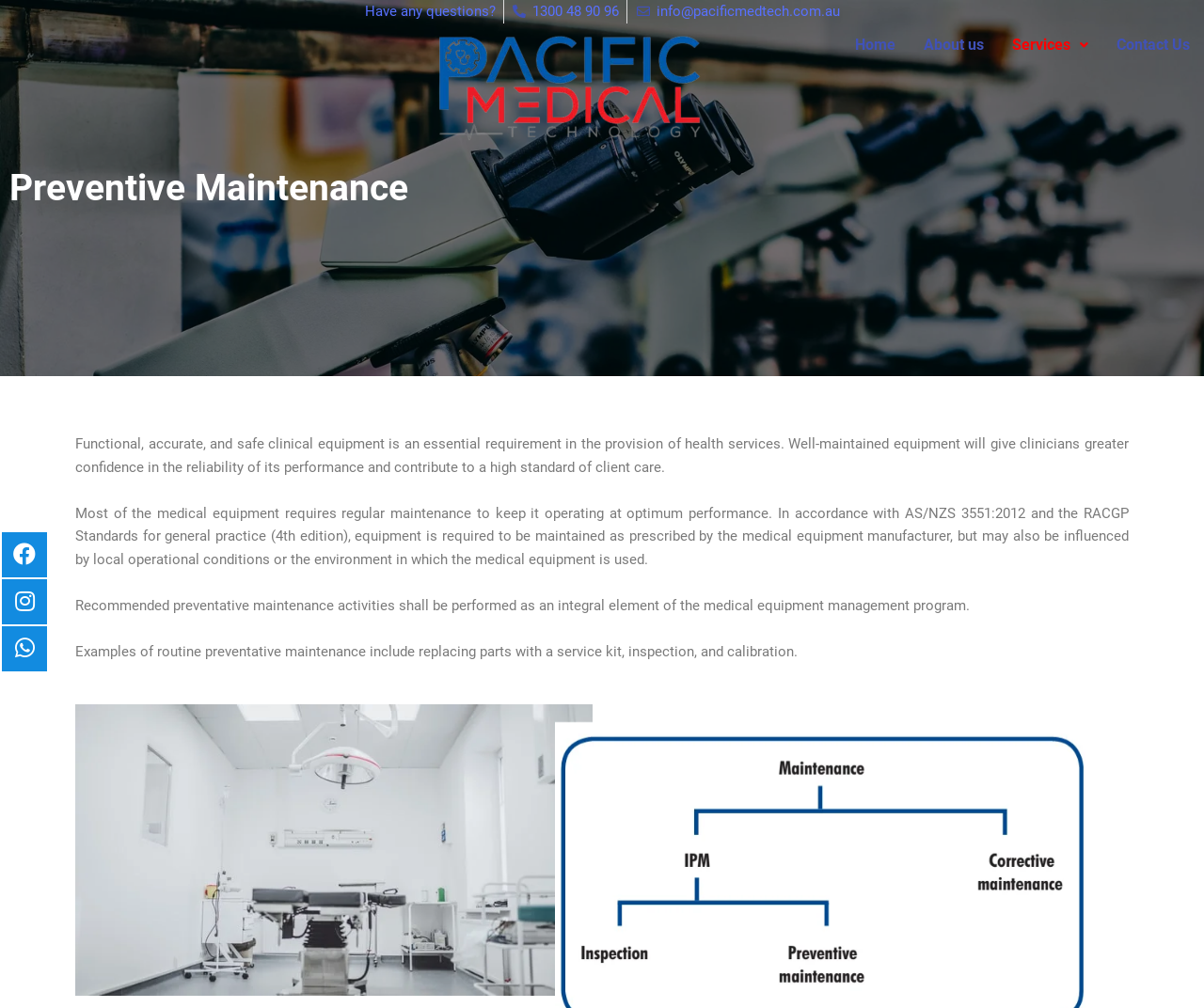Elaborate on the different components and information displayed on the webpage.

The webpage is about Preventive Maintenance by Pacific Medical Technology. At the top, there is a section with contact information, including a phone number "1300 48 90 96" and an email address "info@pacificmedtech.com.au". Next to this section, there is a navigation menu with links to "Home", "About us", "Services", and "Contact Us". The "Services" link has a dropdown menu.

Below the navigation menu, there is a heading "Preventive Maintenance" followed by a paragraph of text explaining the importance of well-maintained clinical equipment in healthcare services. This is followed by three more paragraphs of text discussing the need for regular maintenance of medical equipment, the recommended preventative maintenance activities, and examples of routine maintenance tasks.

To the right of the text, there is an image, which appears to be a medical equipment-related image. At the very bottom of the page, there are three social media links, represented by icons.

On the left side of the page, there is a section with three links, represented by icons, which are not explicitly described.